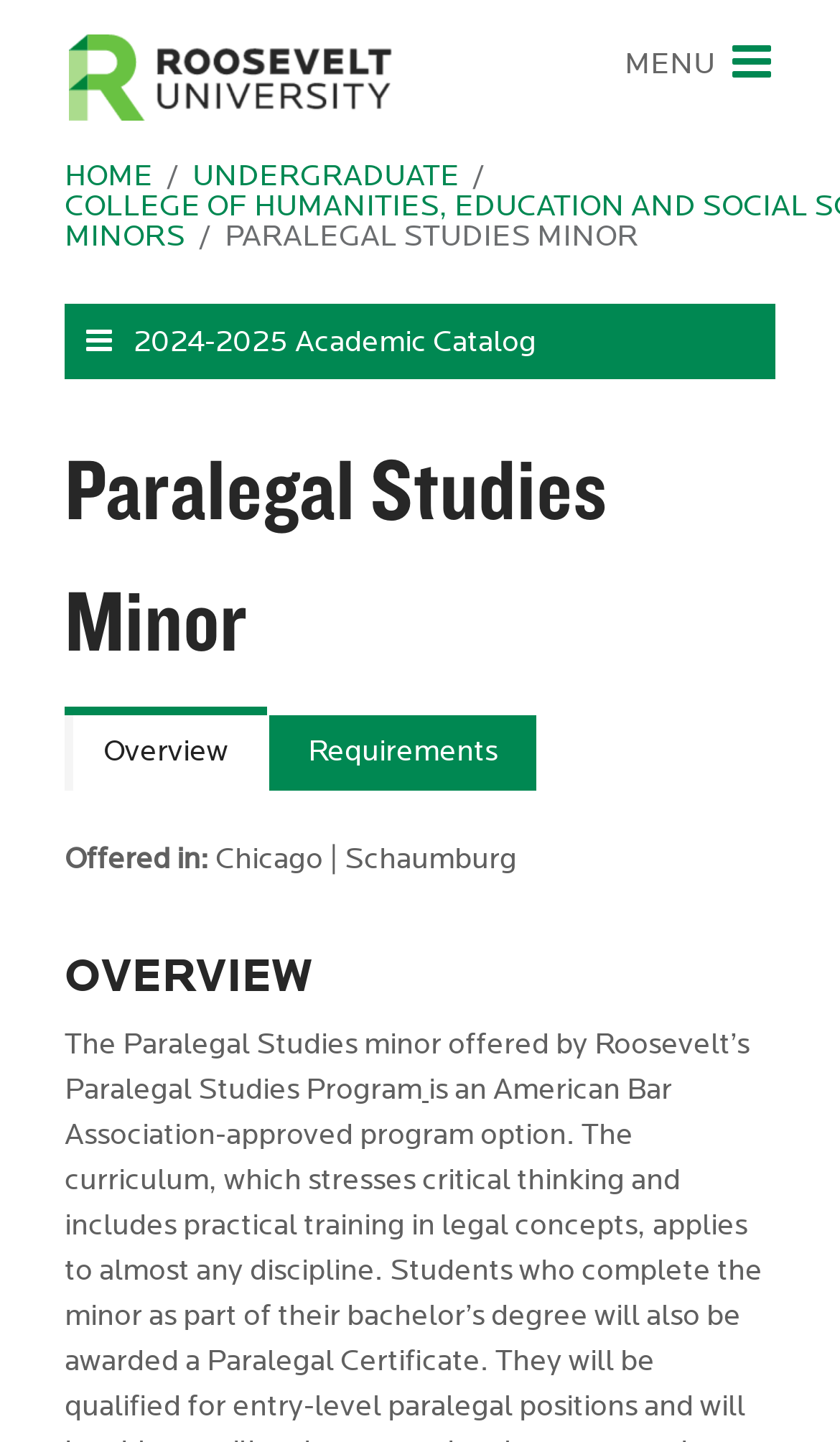Find the bounding box coordinates of the clickable element required to execute the following instruction: "Go back to Top". Provide the coordinates as four float numbers between 0 and 1, i.e., [left, top, right, bottom].

[0.851, 0.905, 0.962, 0.97]